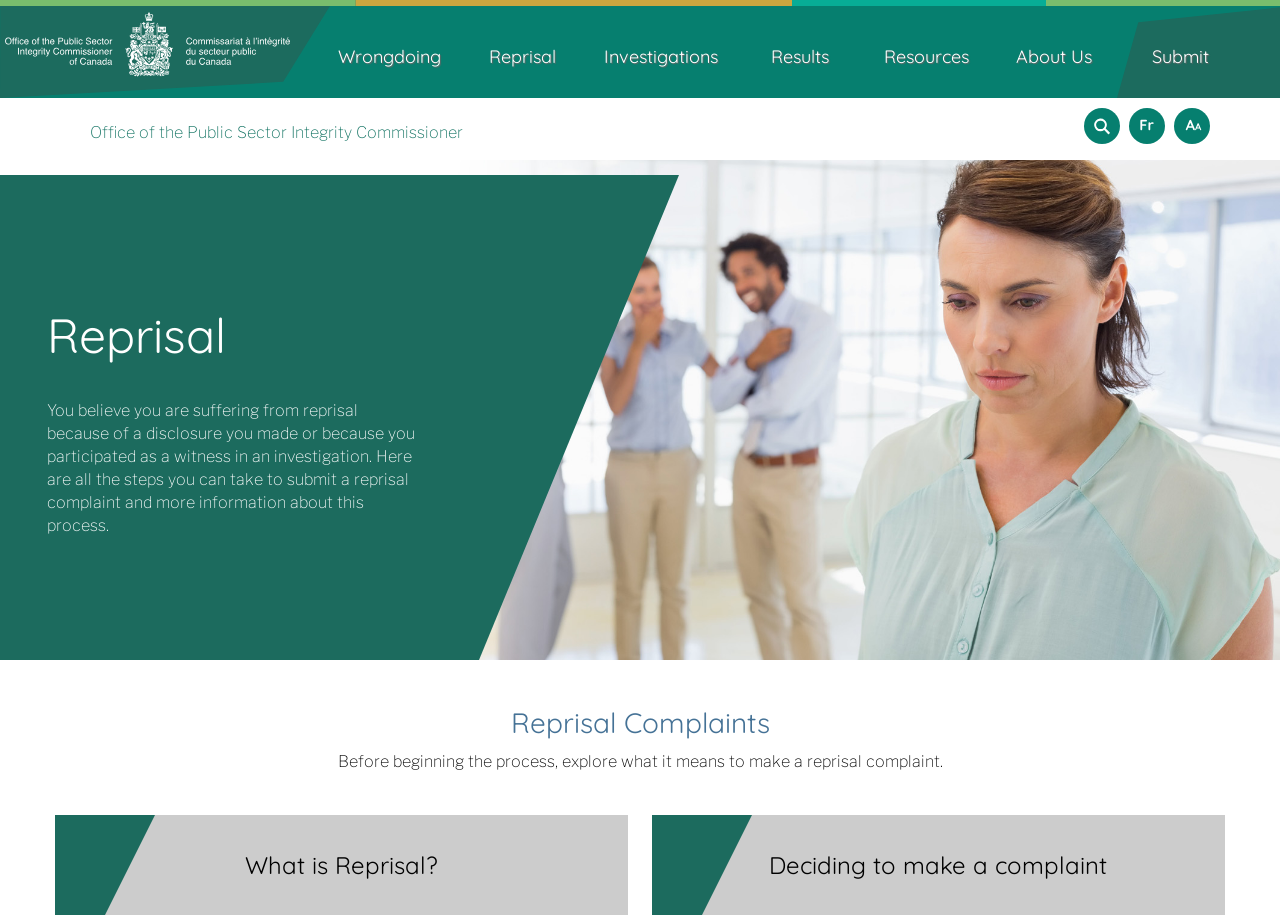Determine the bounding box coordinates for the element that should be clicked to follow this instruction: "Search for something". The coordinates should be given as four float numbers between 0 and 1, in the format [left, top, right, bottom].

[0.847, 0.118, 0.875, 0.157]